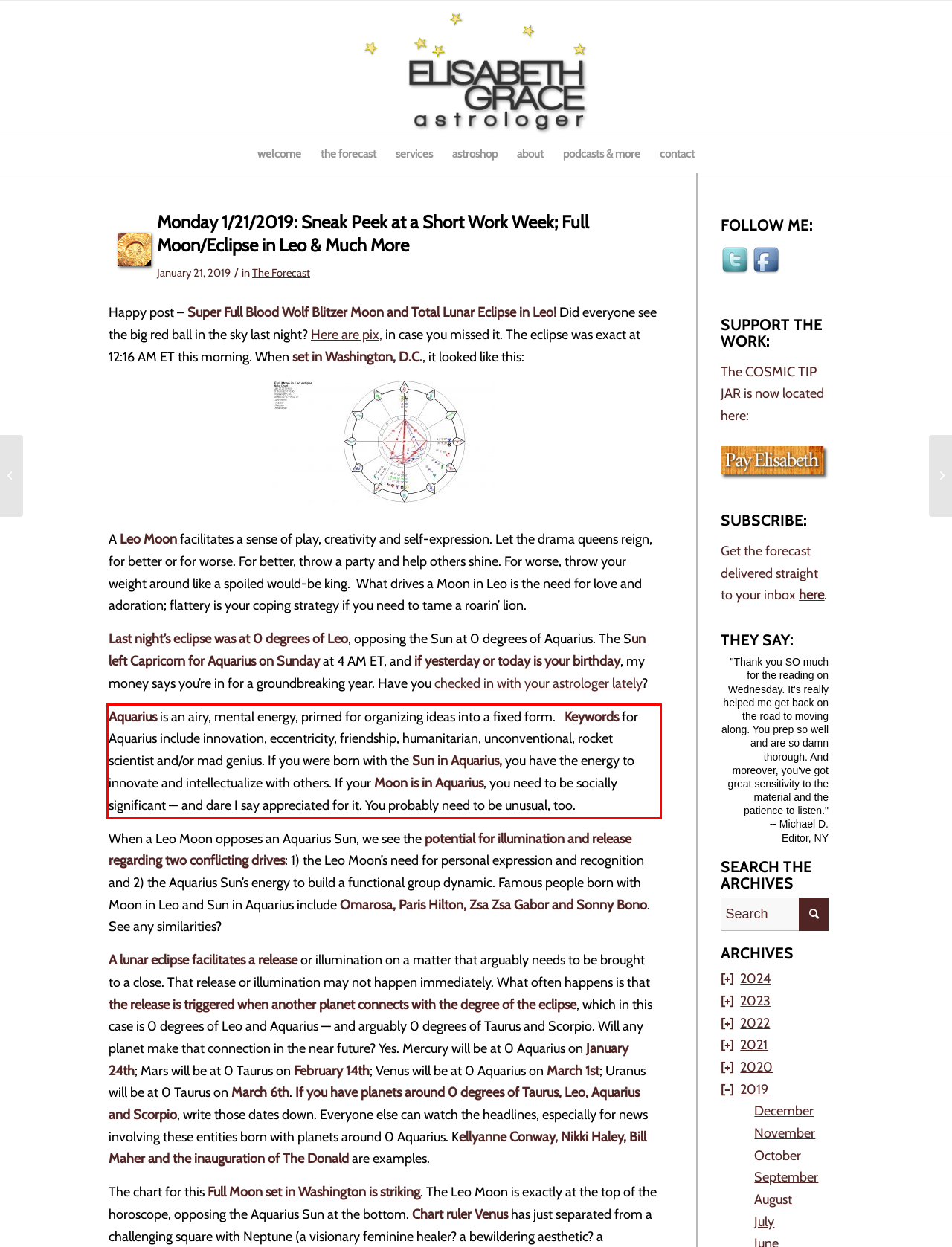With the provided screenshot of a webpage, locate the red bounding box and perform OCR to extract the text content inside it.

Aquarius is an airy, mental energy, primed for organizing ideas into a fixed form. Keywords for Aquarius include innovation, eccentricity, friendship, humanitarian, unconventional, rocket scientist and/or mad genius. If you were born with the Sun in Aquarius, you have the energy to innovate and intellectualize with others. If your Moon is in Aquarius, you need to be socially significant — and dare I say appreciated for it. You probably need to be unusual, too.